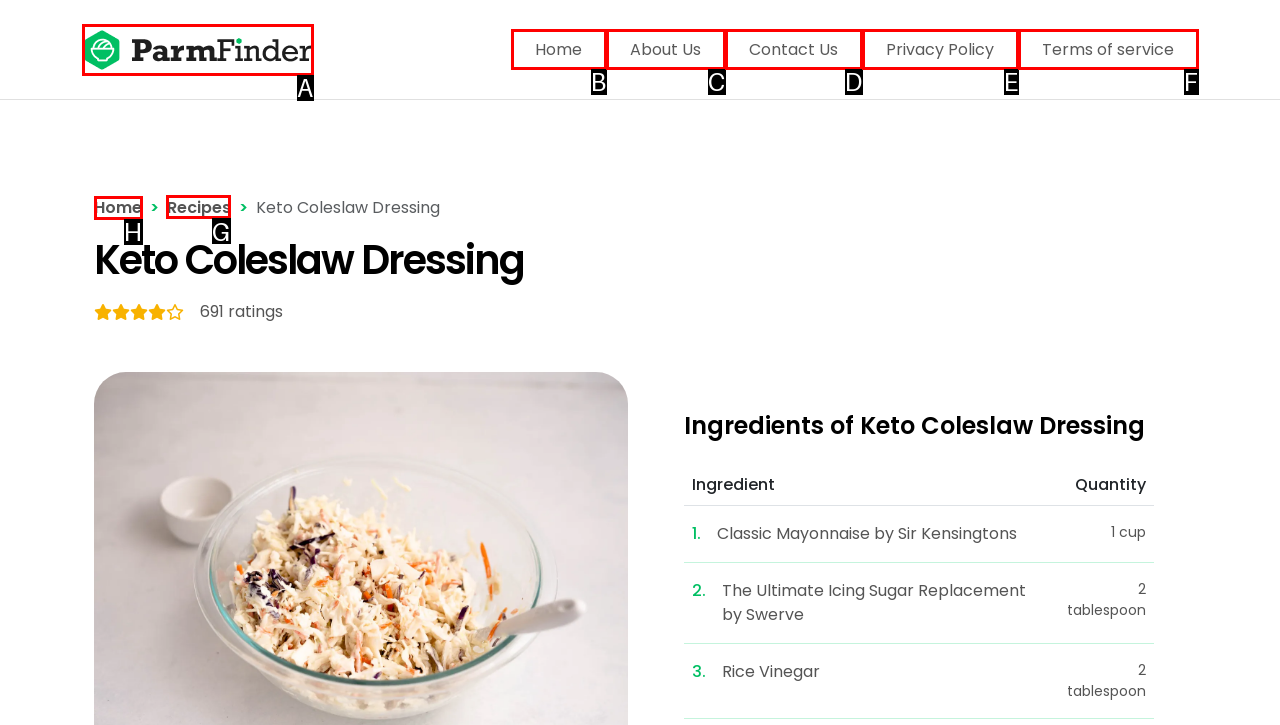Determine which UI element you should click to perform the task: view recipes
Provide the letter of the correct option from the given choices directly.

G